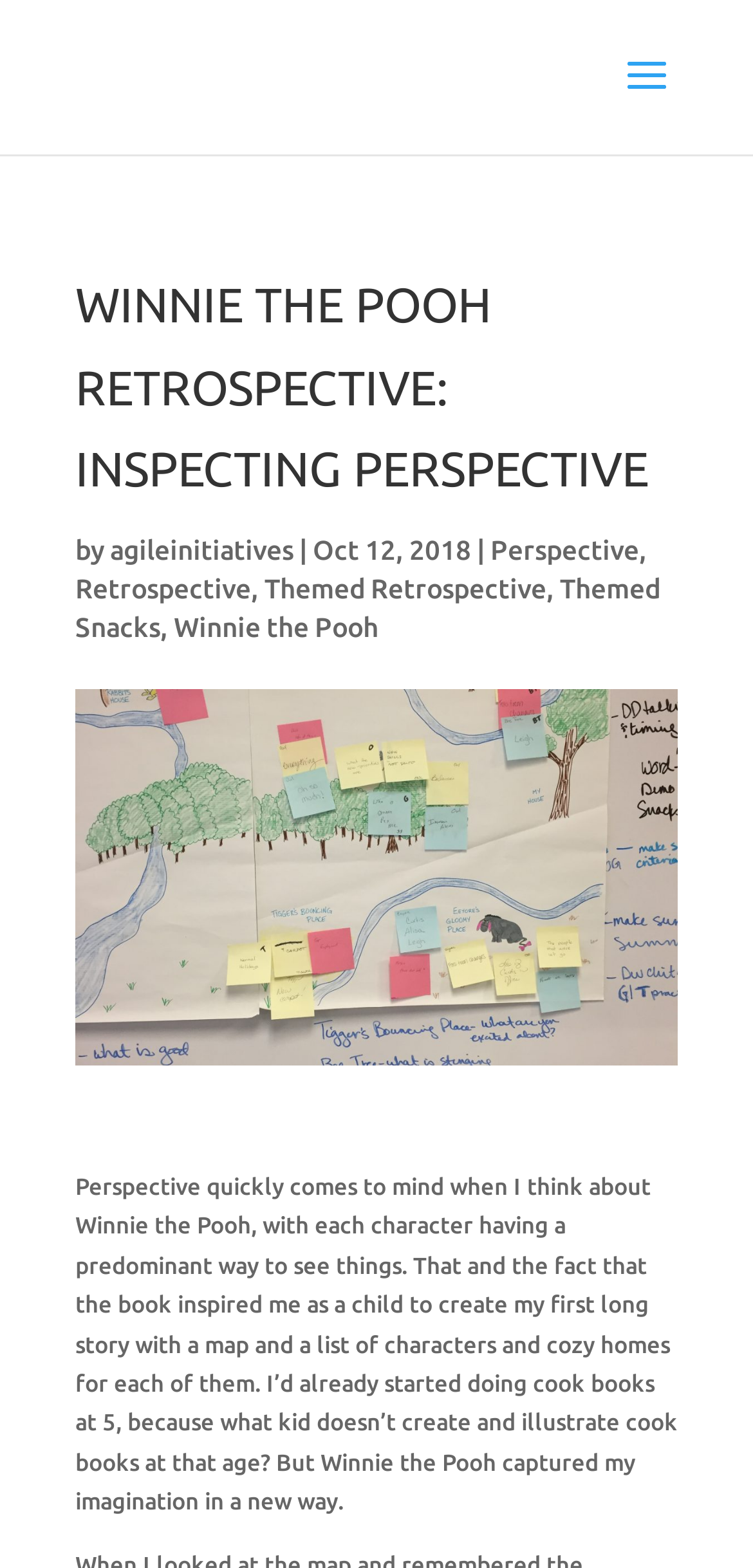What is the theme of the retrospective mentioned in the webpage?
Based on the screenshot, respond with a single word or phrase.

Themed Retrospective